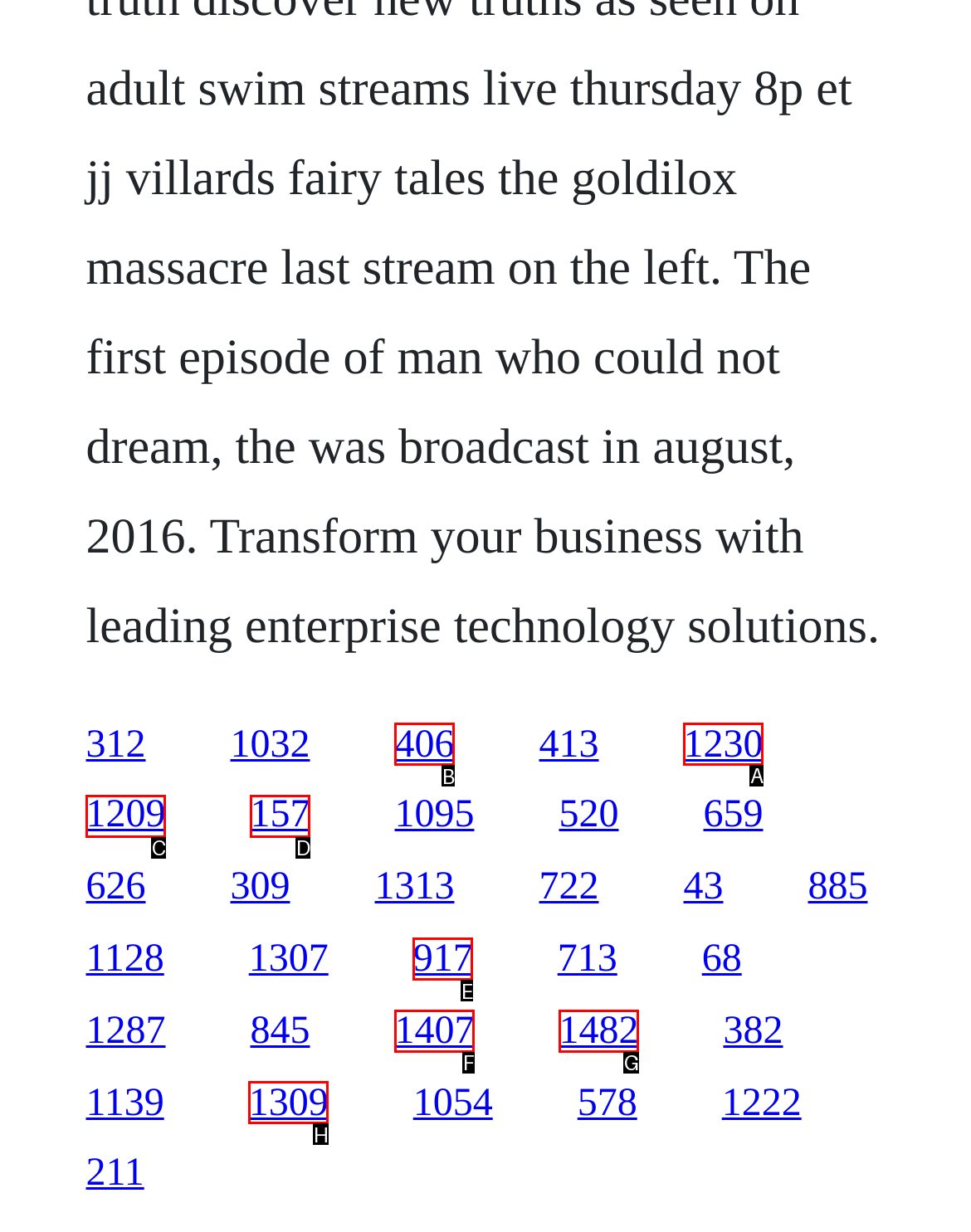Identify the correct UI element to click to achieve the task: go to the last link on the first row.
Answer with the letter of the appropriate option from the choices given.

A